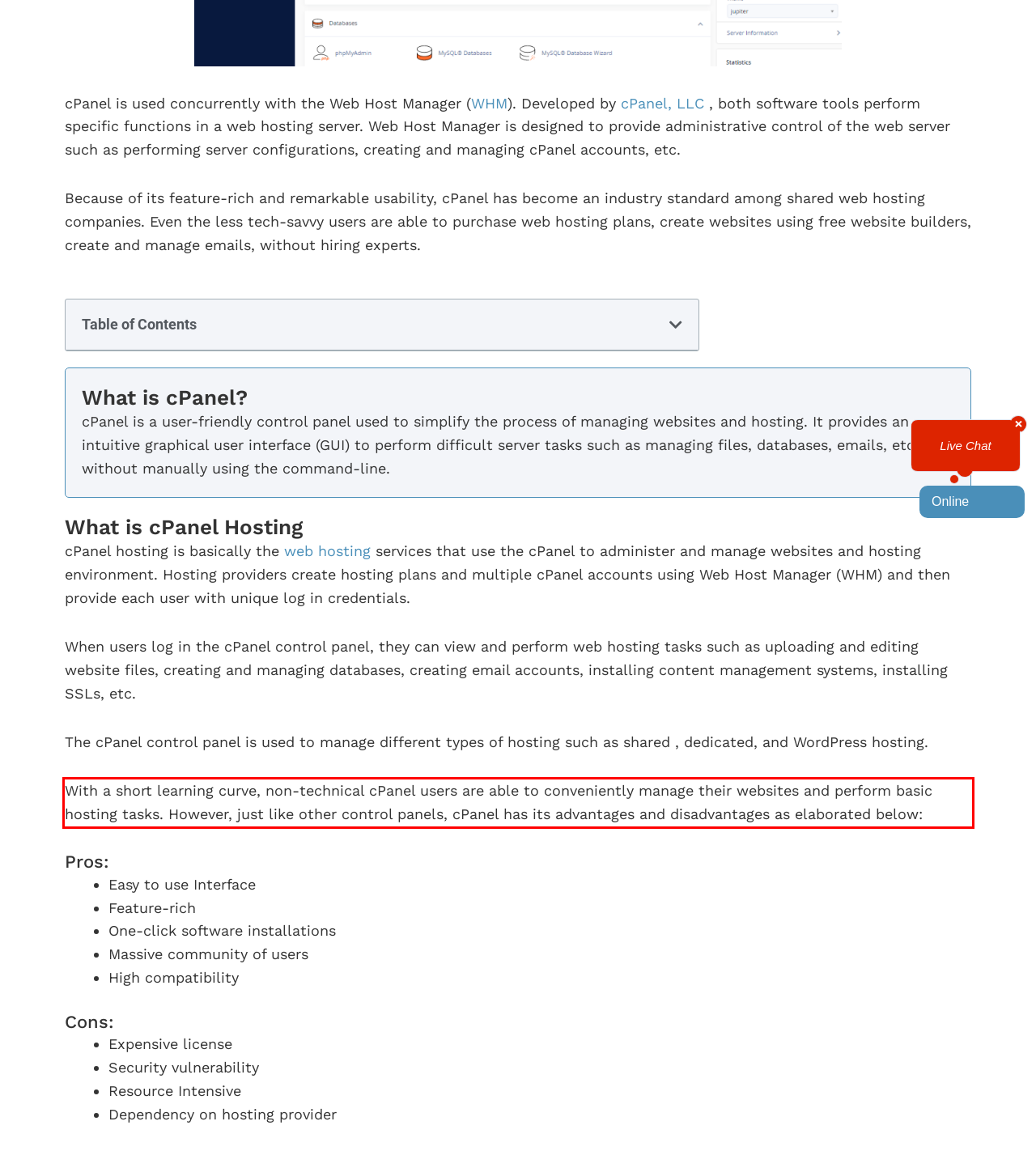Given a screenshot of a webpage containing a red bounding box, perform OCR on the text within this red bounding box and provide the text content.

With a short learning curve, non-technical cPanel users are able to conveniently manage their websites and perform basic hosting tasks. However, just like other control panels, cPanel has its advantages and disadvantages as elaborated below: